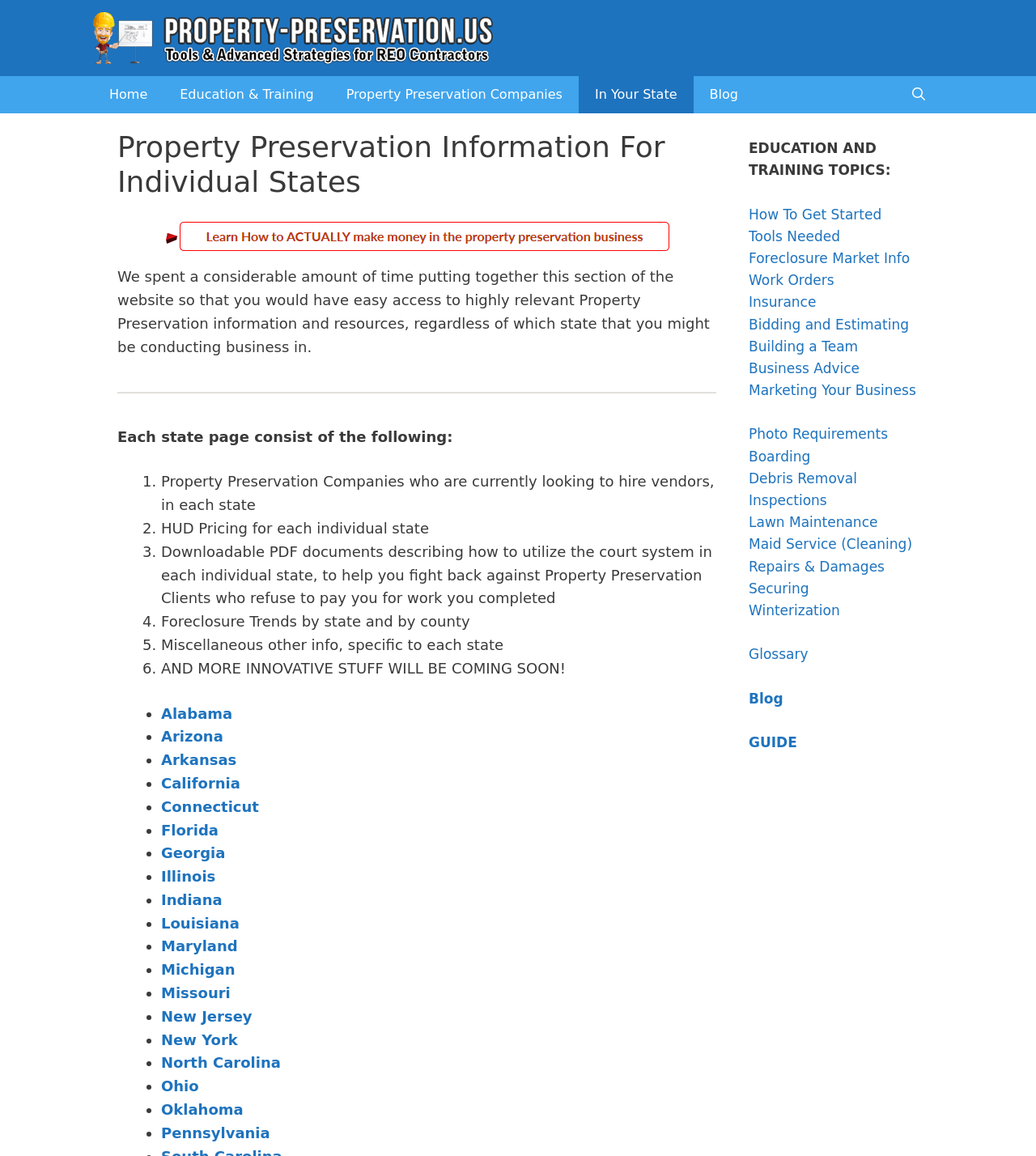What is the purpose of the downloadable PDF documents?
Using the information from the image, provide a comprehensive answer to the question.

According to the static text, the downloadable PDF documents are meant to help users fight back against Property Preservation Clients who refuse to pay for work completed, by providing guidance on how to utilize the court system in each individual state.